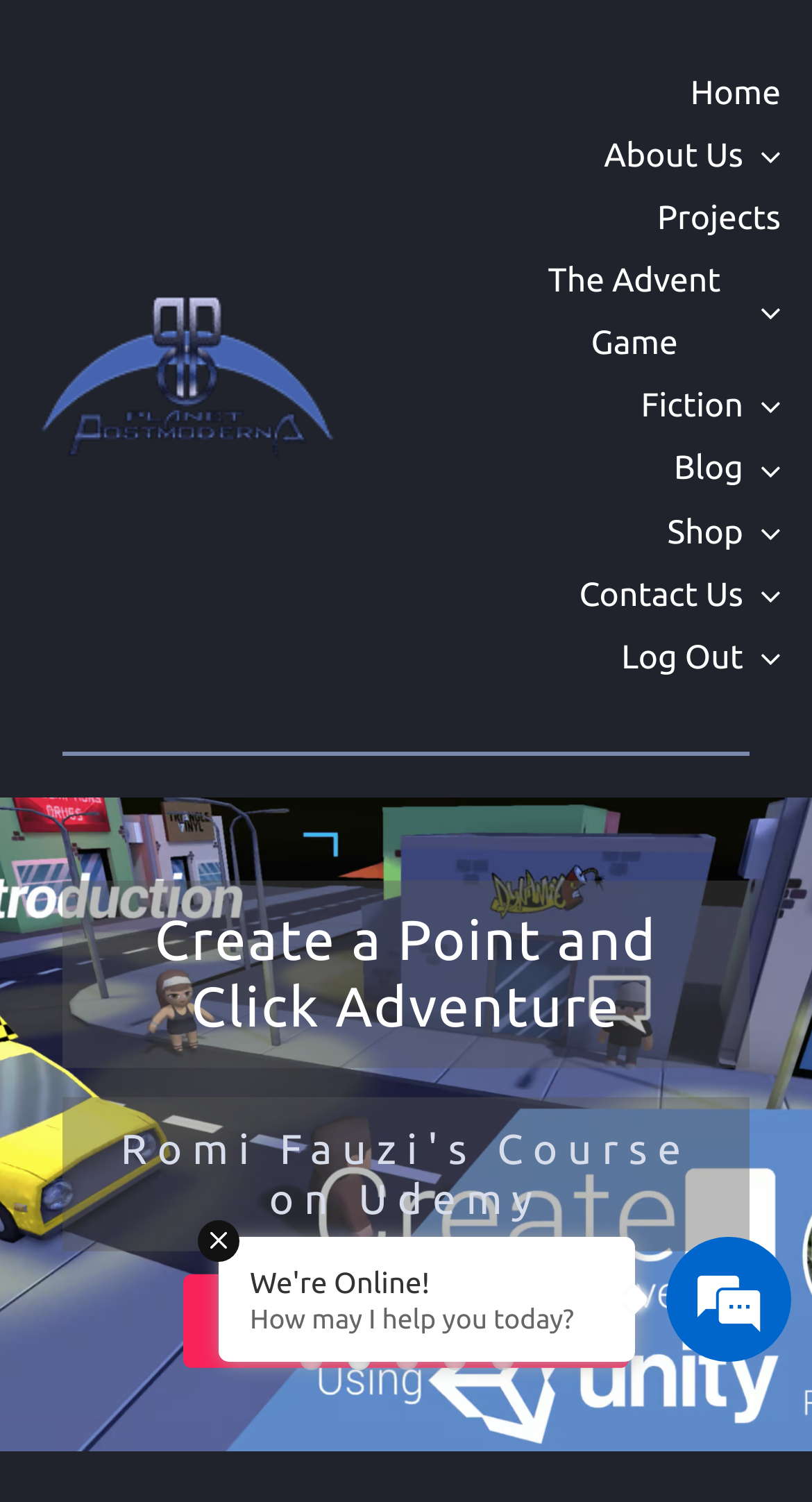Identify the bounding box coordinates of the part that should be clicked to carry out this instruction: "Click the Planet Postmoderna Logo".

[0.038, 0.194, 0.423, 0.219]